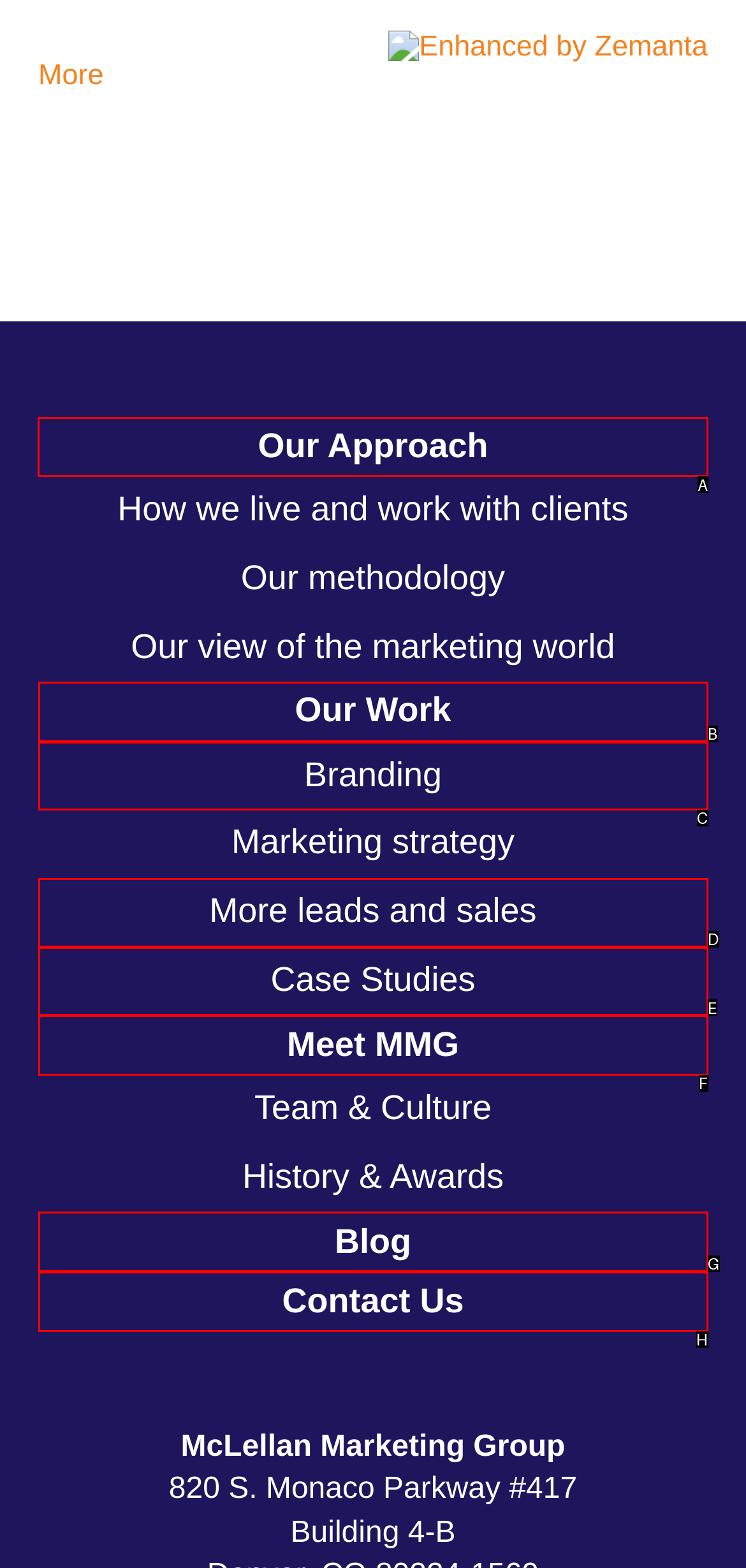Identify the correct UI element to click on to achieve the task: Click on 'Our Approach'. Provide the letter of the appropriate element directly from the available choices.

A